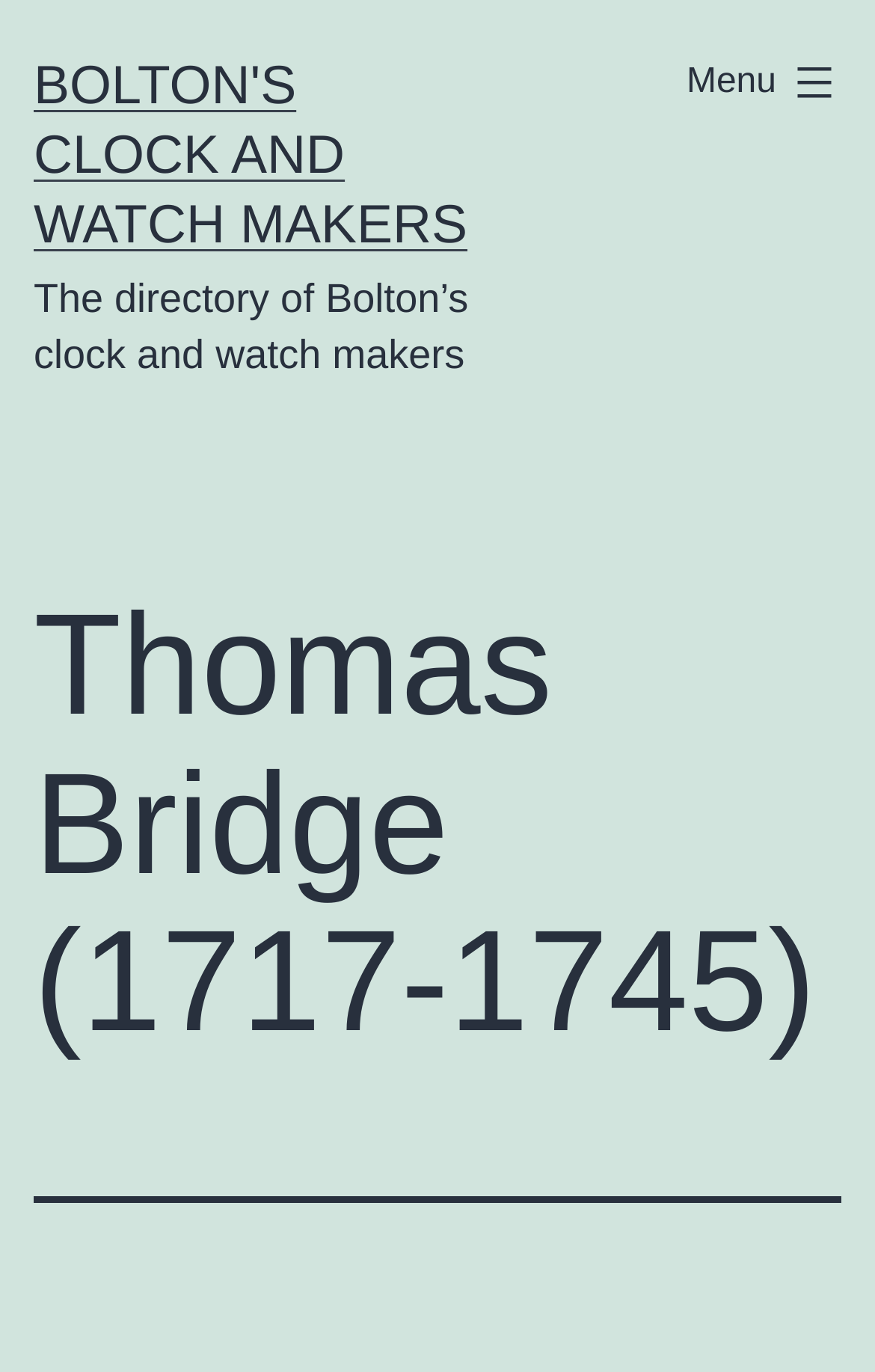Using the provided element description: "Menu Close", identify the bounding box coordinates. The coordinates should be four floats between 0 and 1 in the order [left, top, right, bottom].

[0.746, 0.025, 1.0, 0.097]